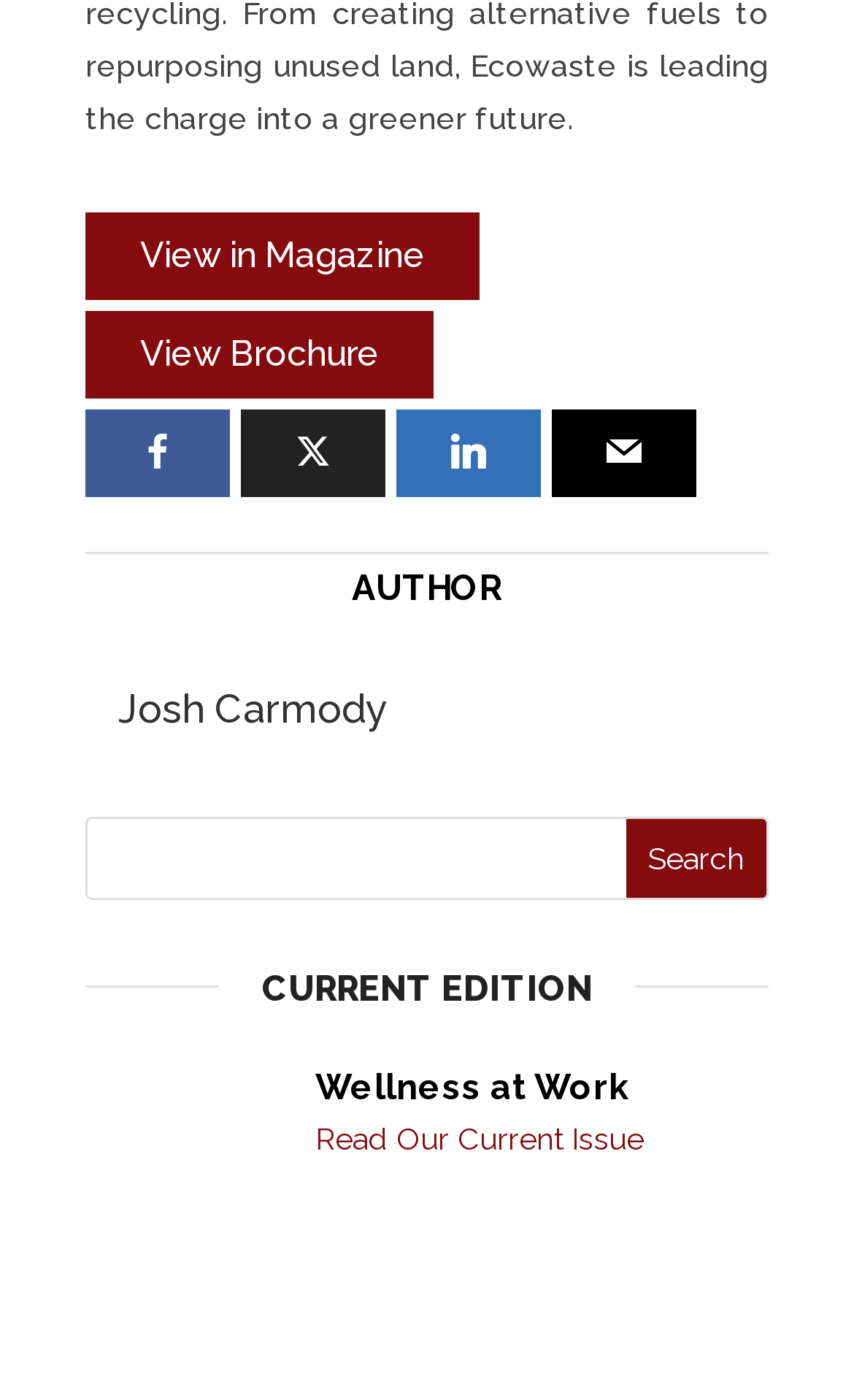Locate the bounding box coordinates of the clickable element to fulfill the following instruction: "View Brochure". Provide the coordinates as four float numbers between 0 and 1 in the format [left, top, right, bottom].

[0.1, 0.221, 0.508, 0.284]